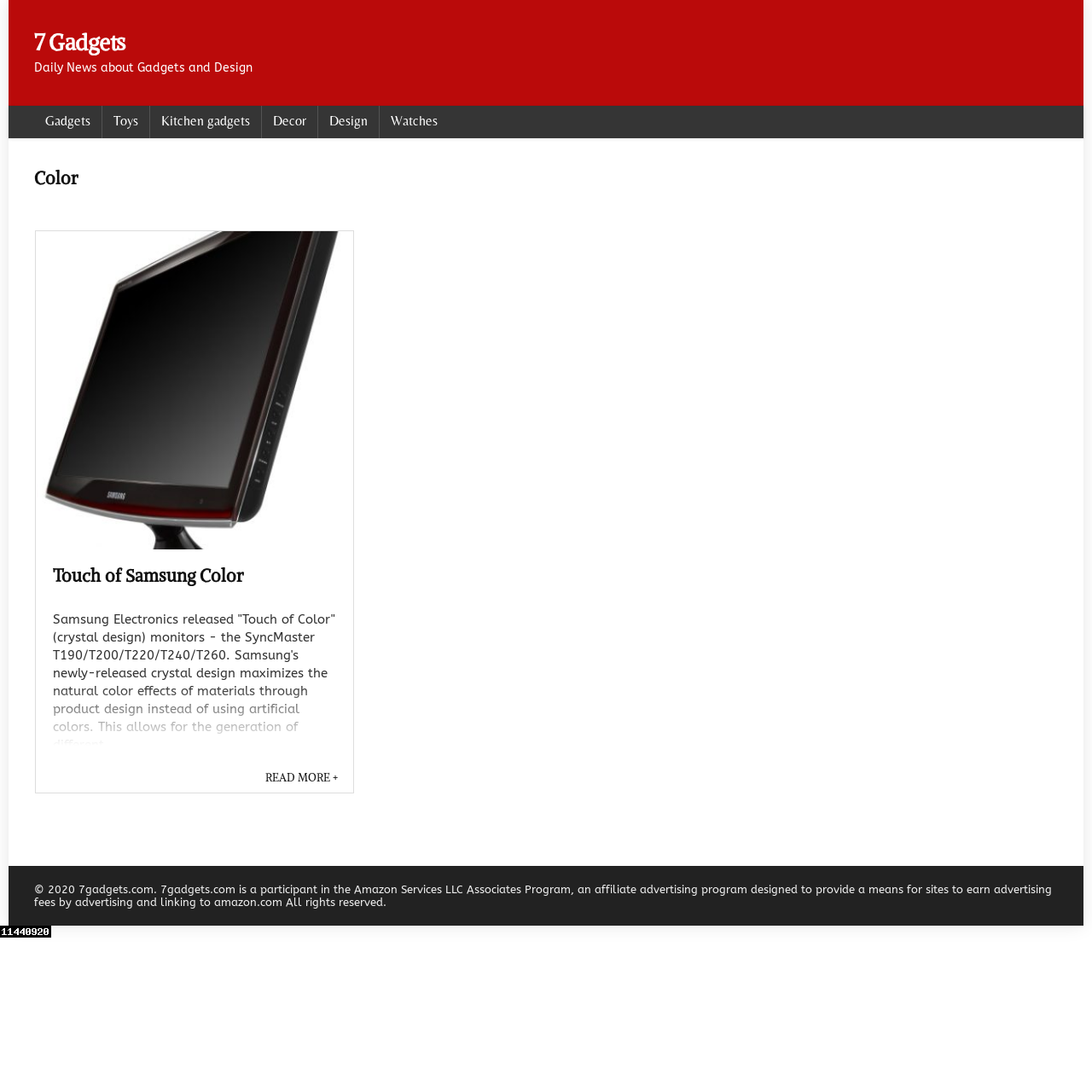Please mark the bounding box coordinates of the area that should be clicked to carry out the instruction: "Check the StatCounter".

[0.0, 0.848, 0.047, 0.862]